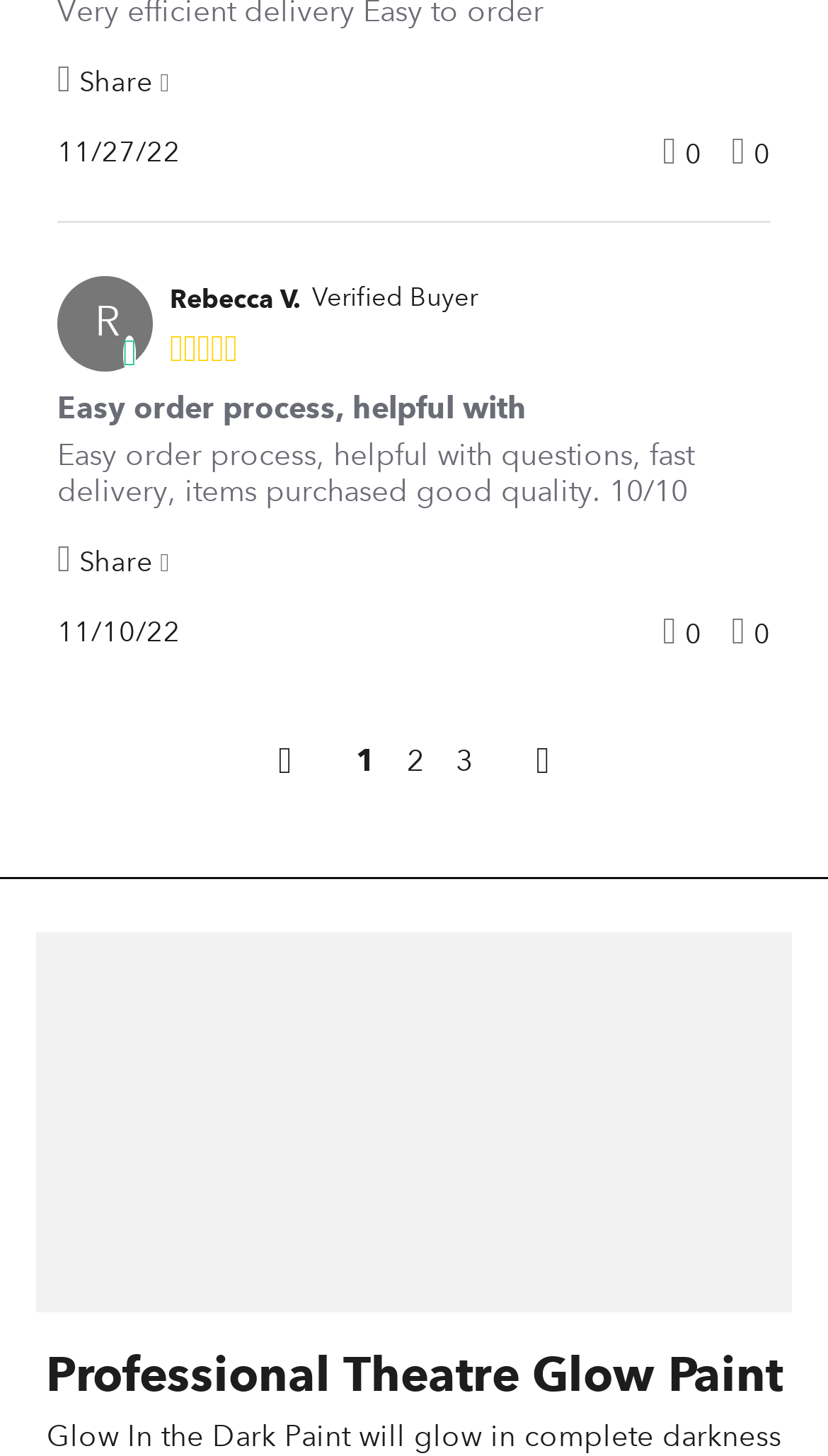Answer briefly with one word or phrase:
What is the product being reviewed?

Professional Theatre Glow Paint